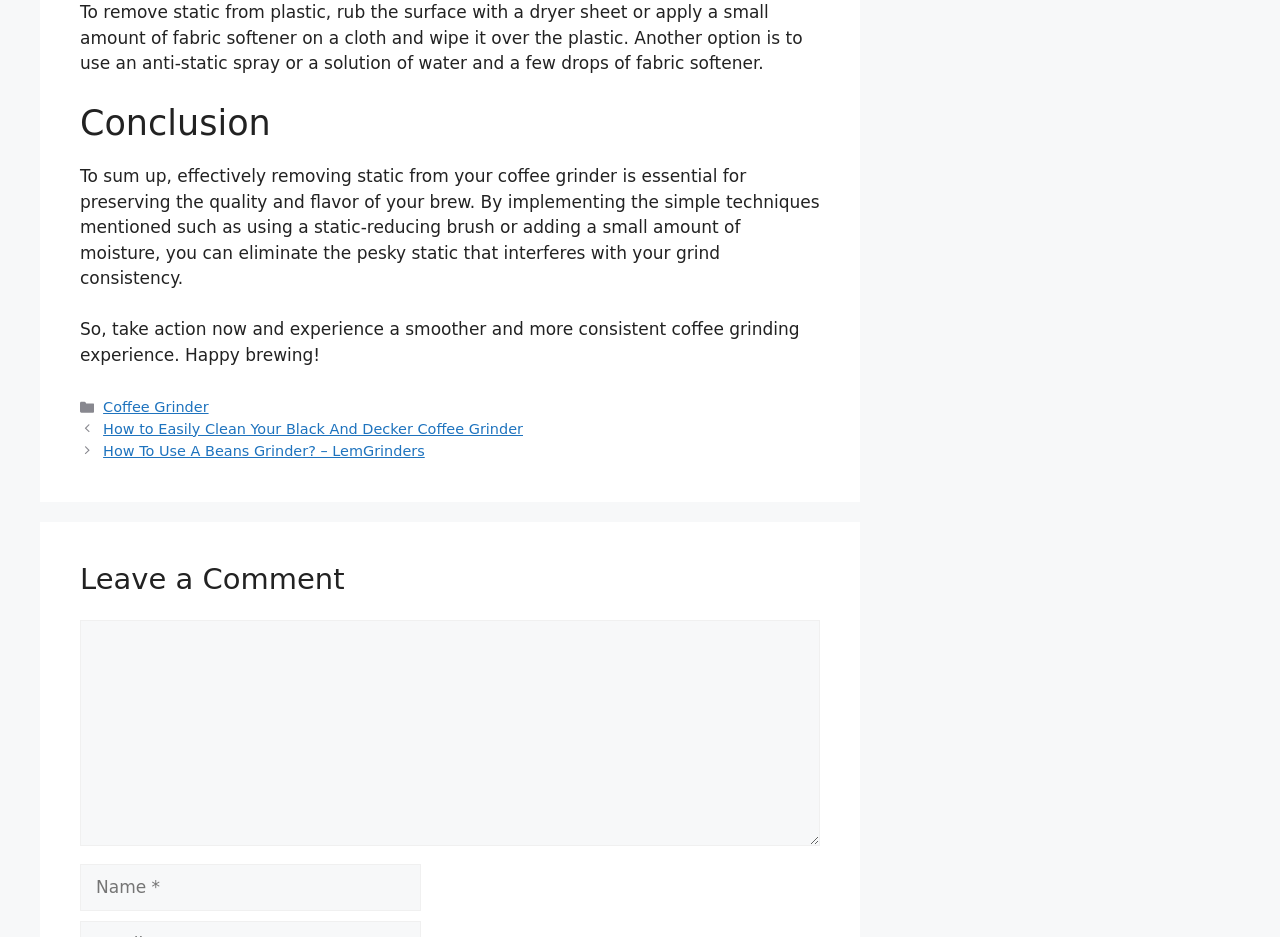Using the element description: "parent_node: Comment name="comment"", determine the bounding box coordinates. The coordinates should be in the format [left, top, right, bottom], with values between 0 and 1.

[0.062, 0.662, 0.641, 0.903]